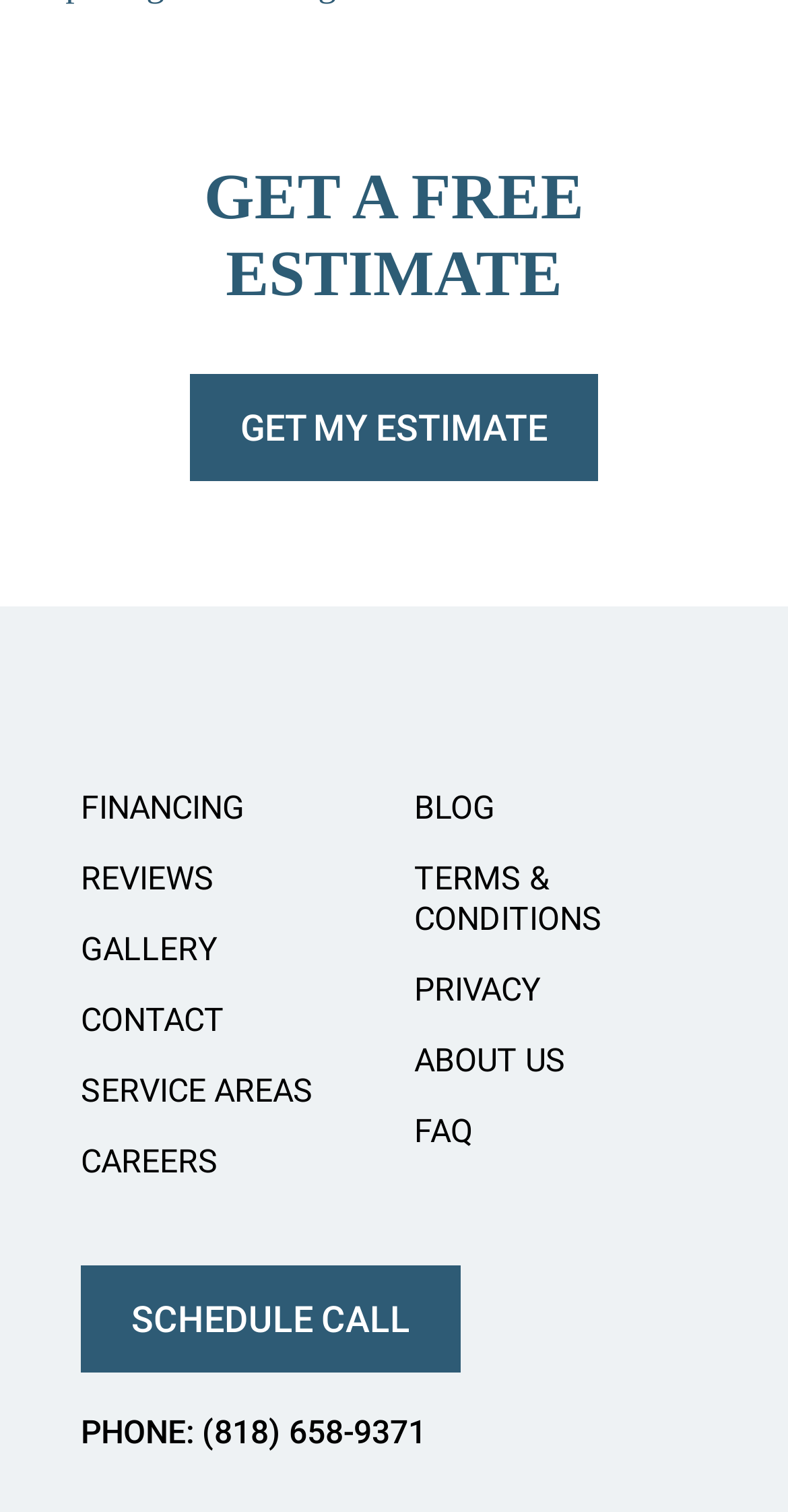Respond with a single word or short phrase to the following question: 
What is the main action on the webpage?

Get a free estimate